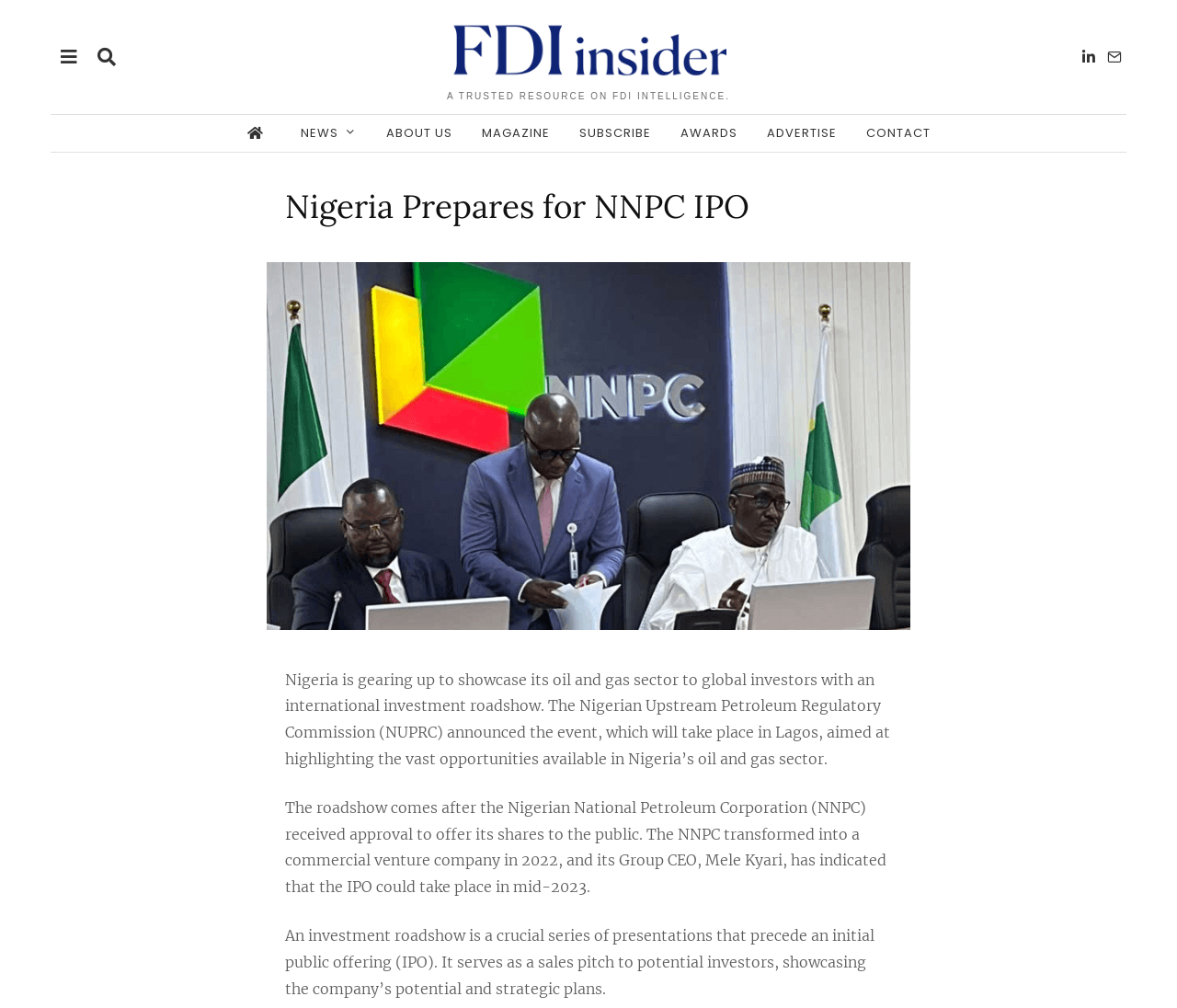Respond to the following question using a concise word or phrase: 
Who is the Group CEO of NNPC?

Mele Kyari